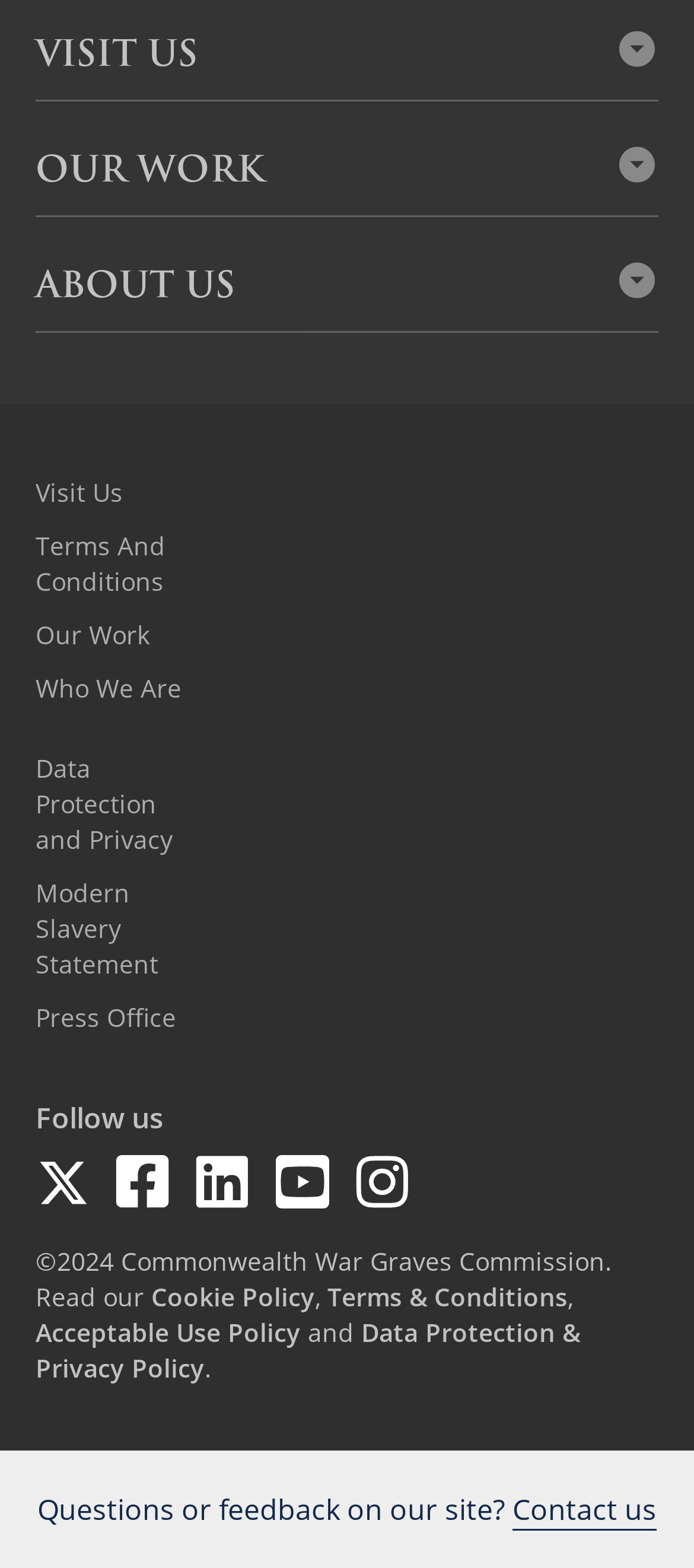Determine the bounding box coordinates of the clickable region to execute the instruction: "Visit the CWGC Visitor Centre". The coordinates should be four float numbers between 0 and 1, denoted as [left, top, right, bottom].

[0.051, 0.118, 0.949, 0.152]